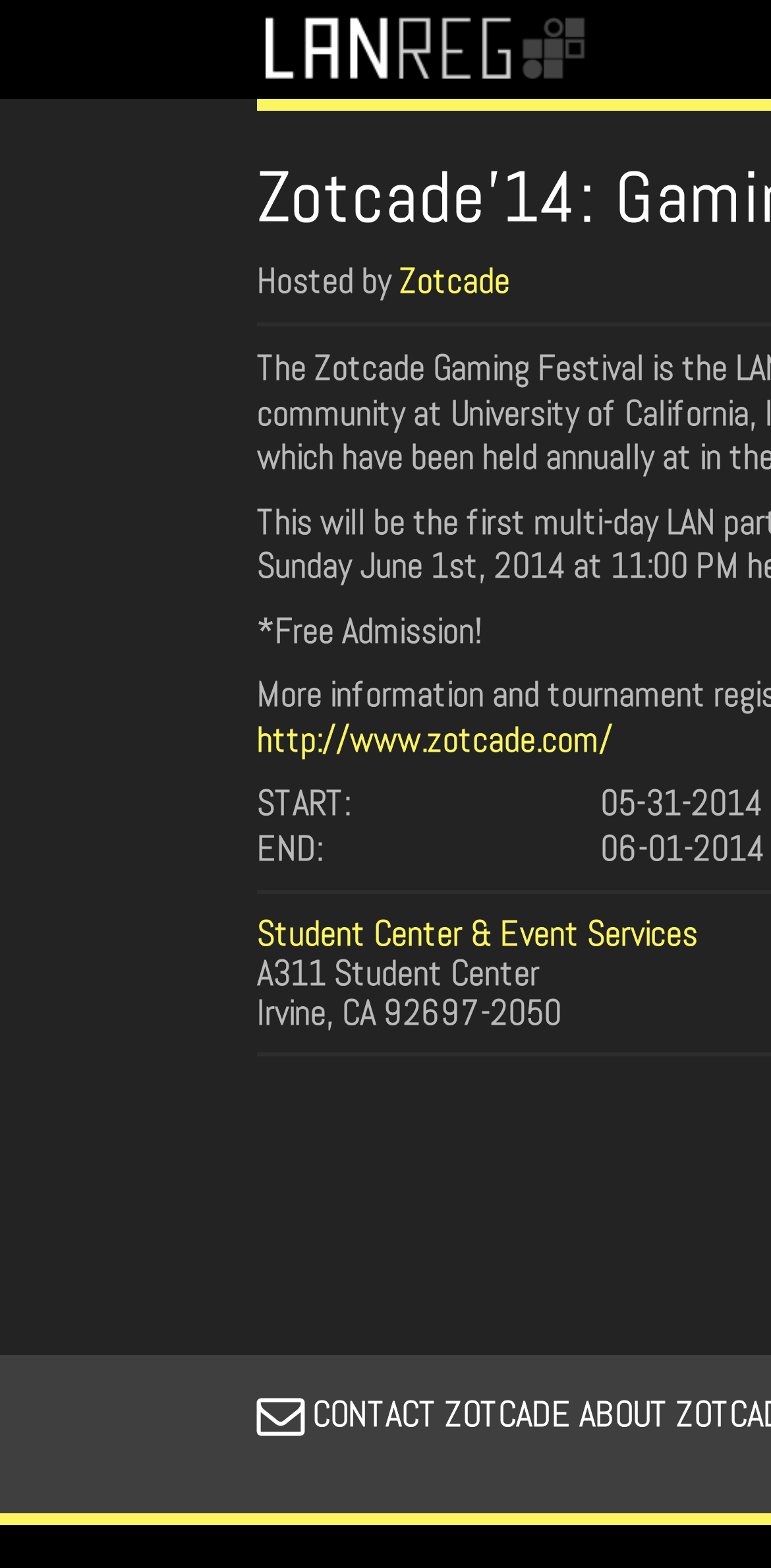Please respond in a single word or phrase: 
Is the admission to the event free?

Yes